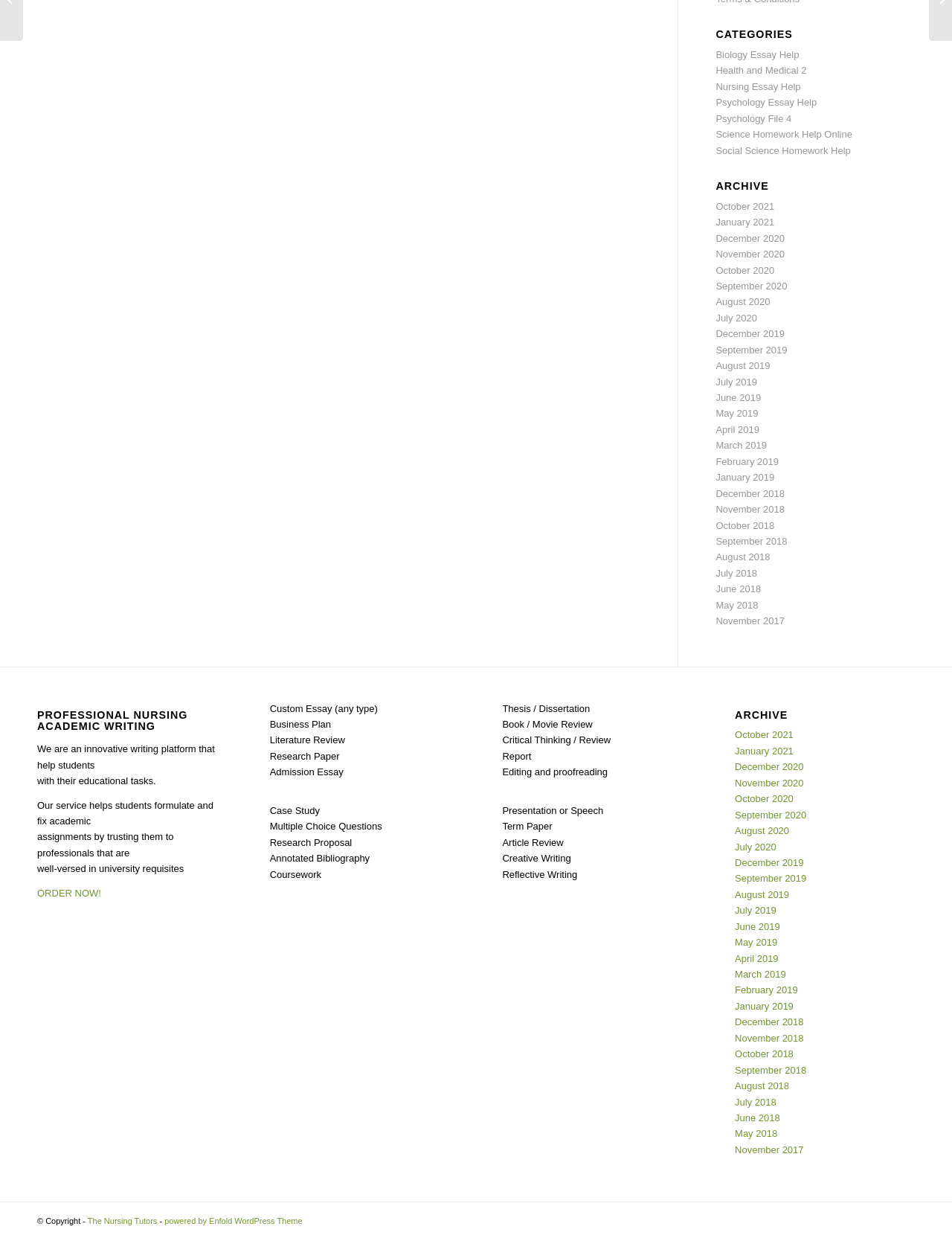Give the bounding box coordinates for the element described as: "powered by Enfold WordPress Theme".

[0.173, 0.98, 0.318, 0.988]